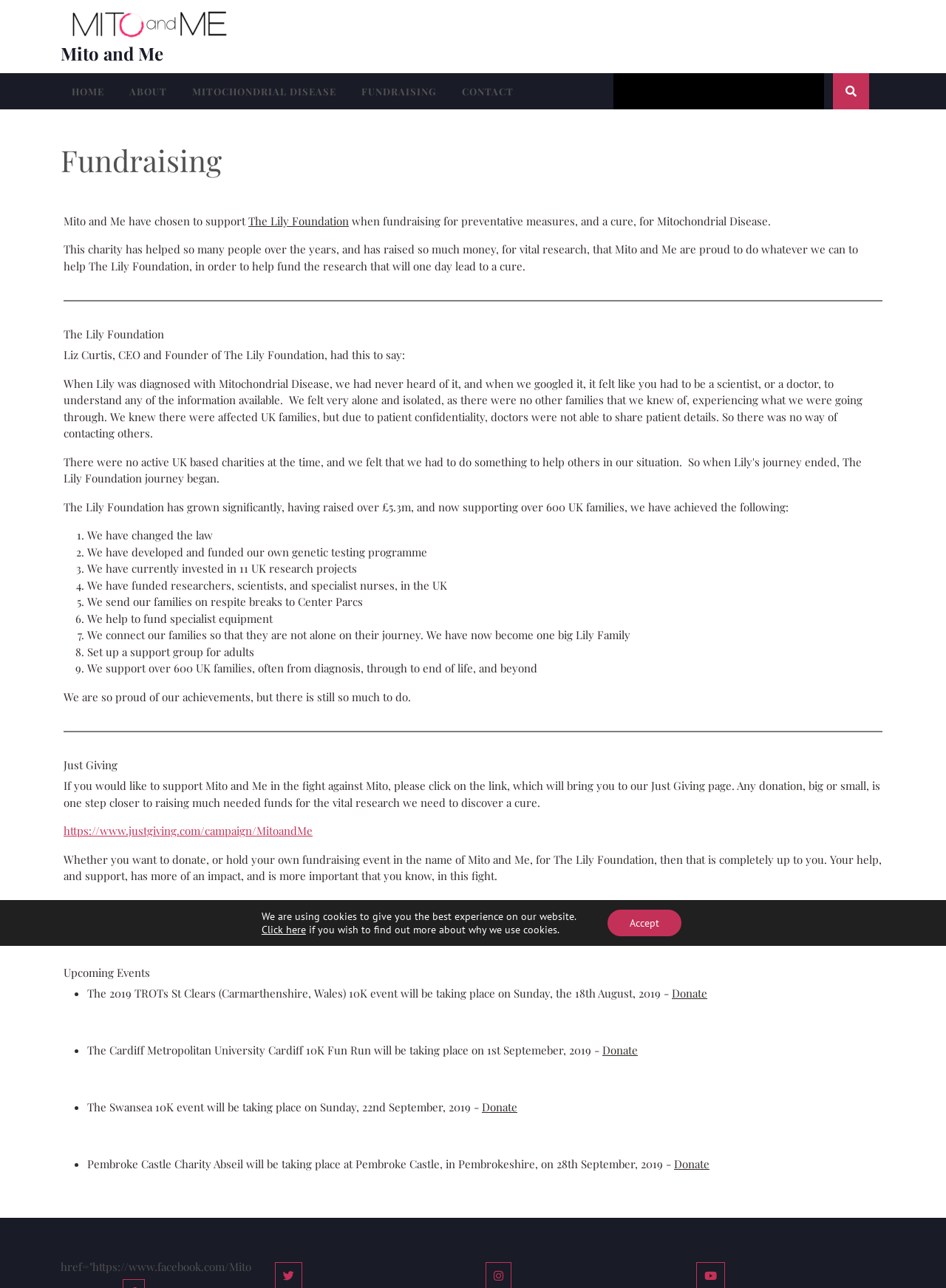How many upcoming events are listed?
Your answer should be a single word or phrase derived from the screenshot.

4